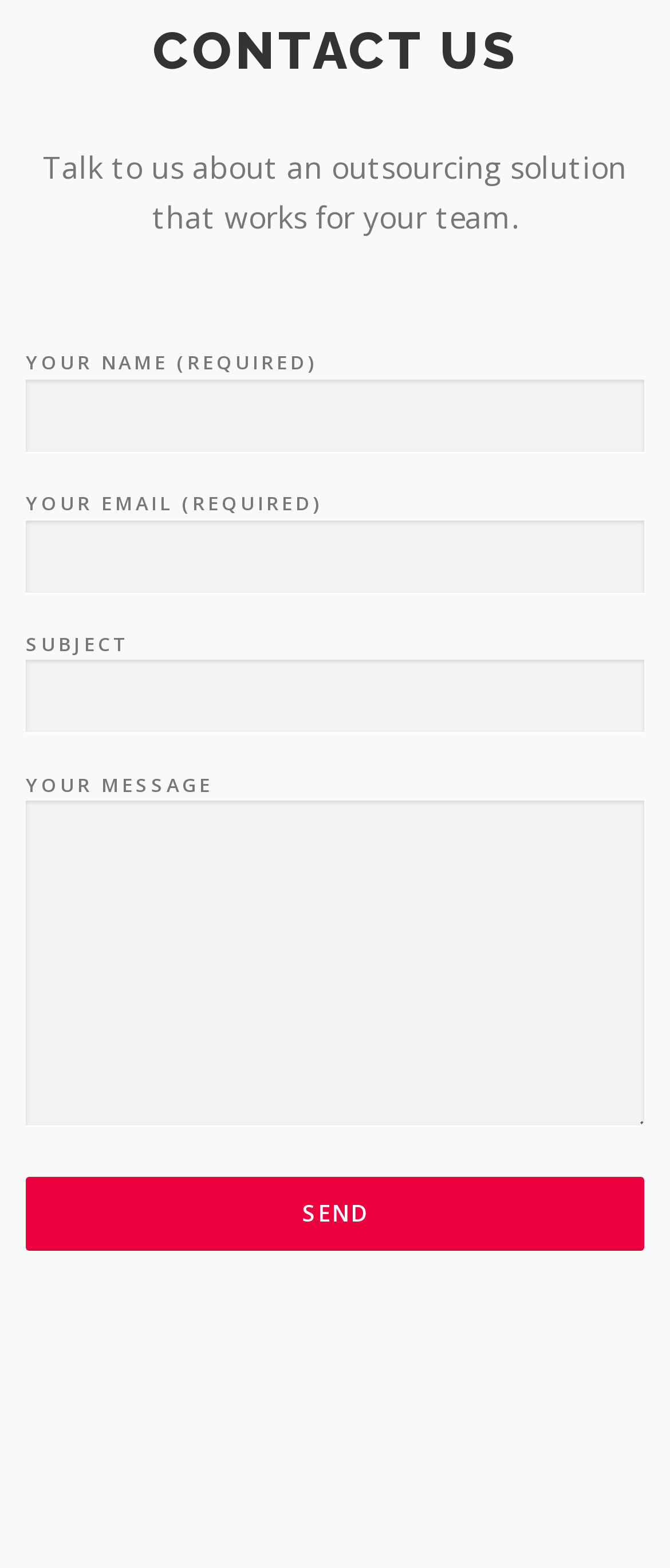Answer the question with a single word or phrase: 
What is the text on the 'Send' button?

SEND